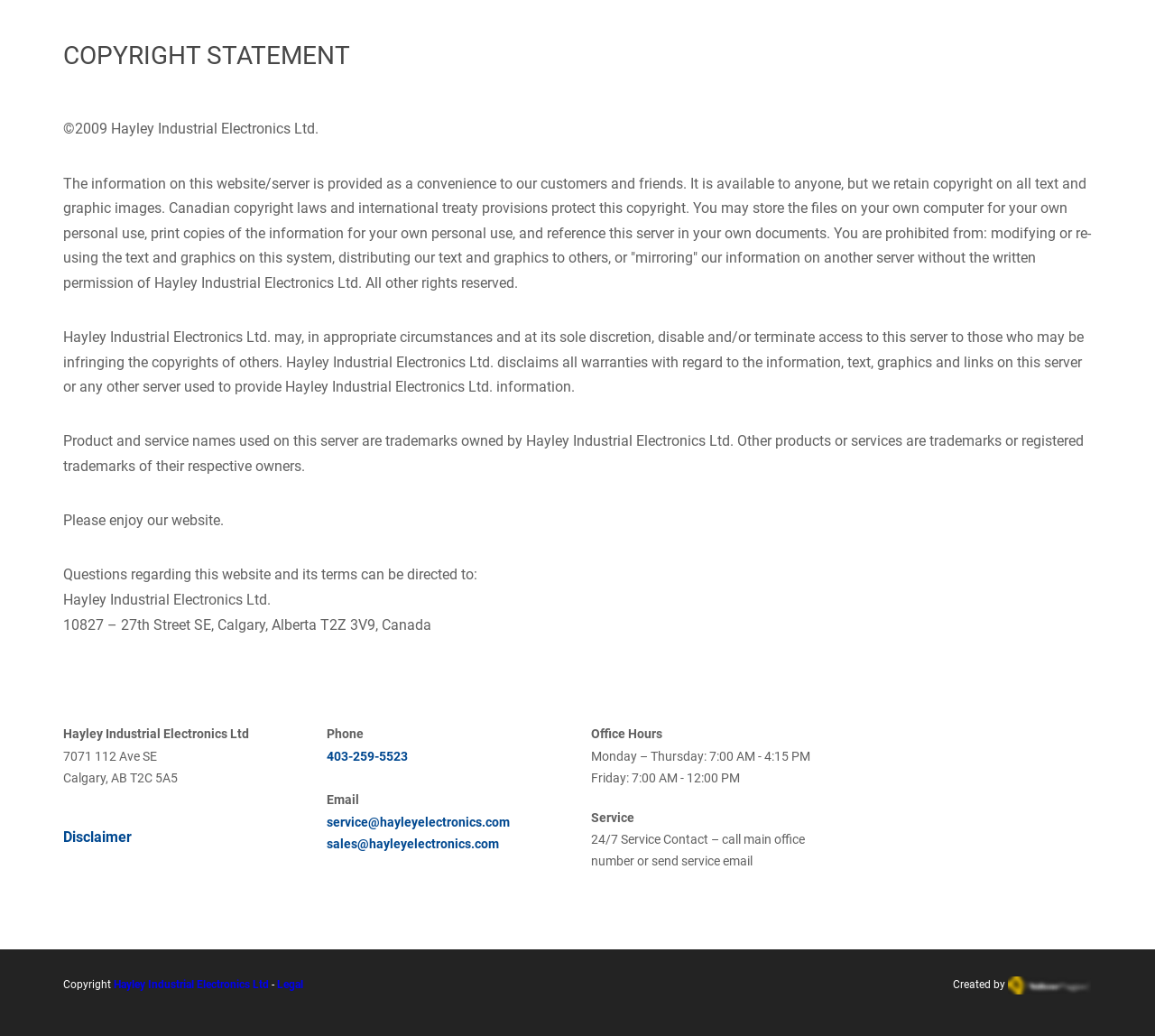Please give a concise answer to this question using a single word or phrase: 
What are the office hours for the company?

Monday – Thursday: 7:00 AM - 4:15 PM, Friday: 7:00 AM - 12:00 PM